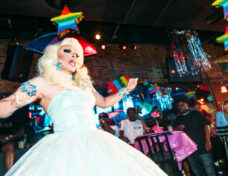Describe the image with as much detail as possible.

In a vibrant and lively scene, a performer dazzles in a stunning white gown, embodying the essence of drag artistry. With dramatic makeup and striking jewelry, the performer captivates the audience in a colorful venue adorned with festive decorations, including star-shaped ornaments and rainbow motifs. The backdrop features a lively crowd enjoying the performance, emphasizing a sense of community and celebration. This moment captures the joyous spirit of LGBTQ+ culture, showcasing the energy and creativity that characterize such events, where self-expression and inclusivity are at the forefront.